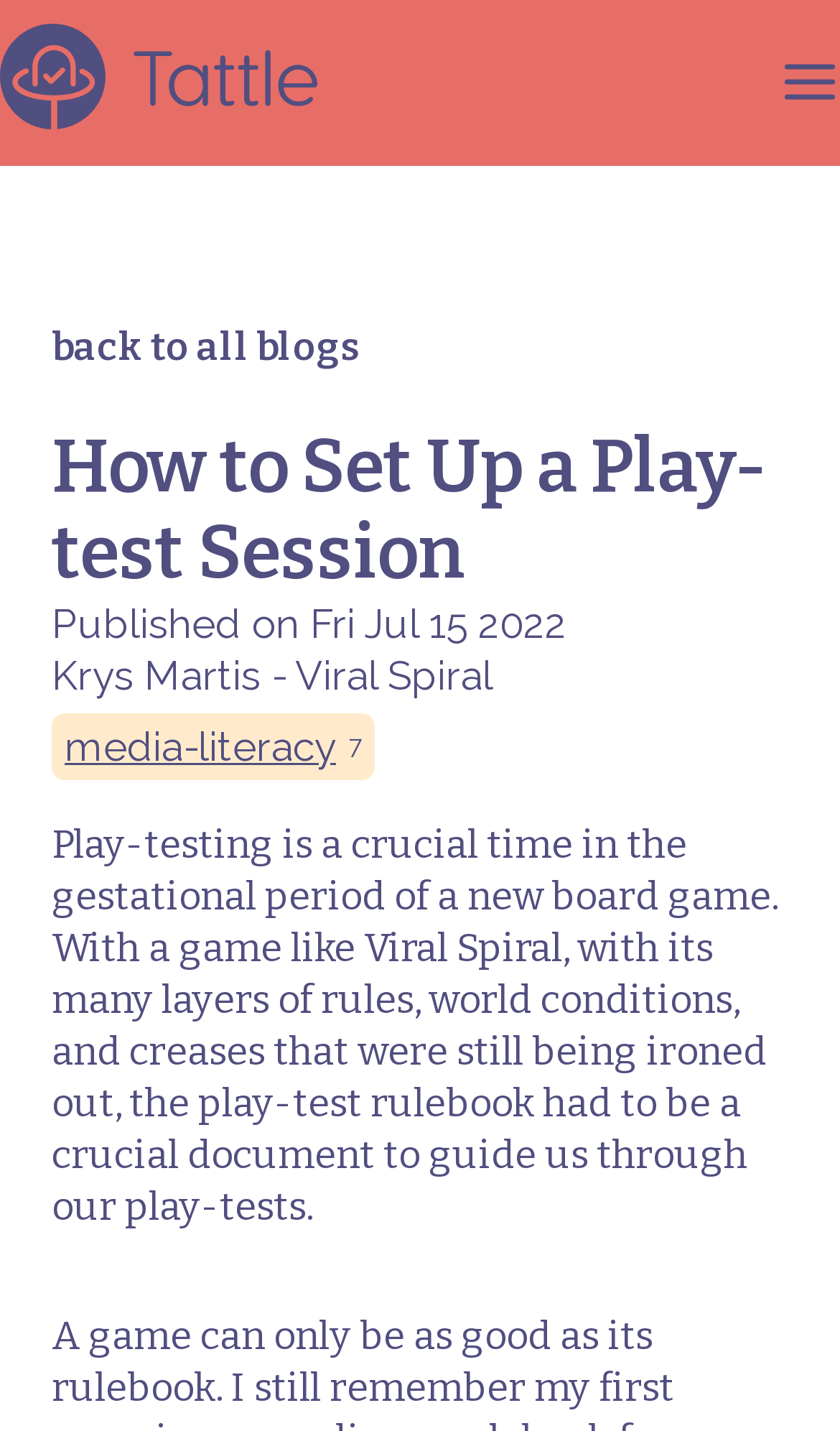Identify the bounding box coordinates for the UI element described as follows: "back to all blogs". Ensure the coordinates are four float numbers between 0 and 1, formatted as [left, top, right, bottom].

[0.062, 0.188, 0.938, 0.296]